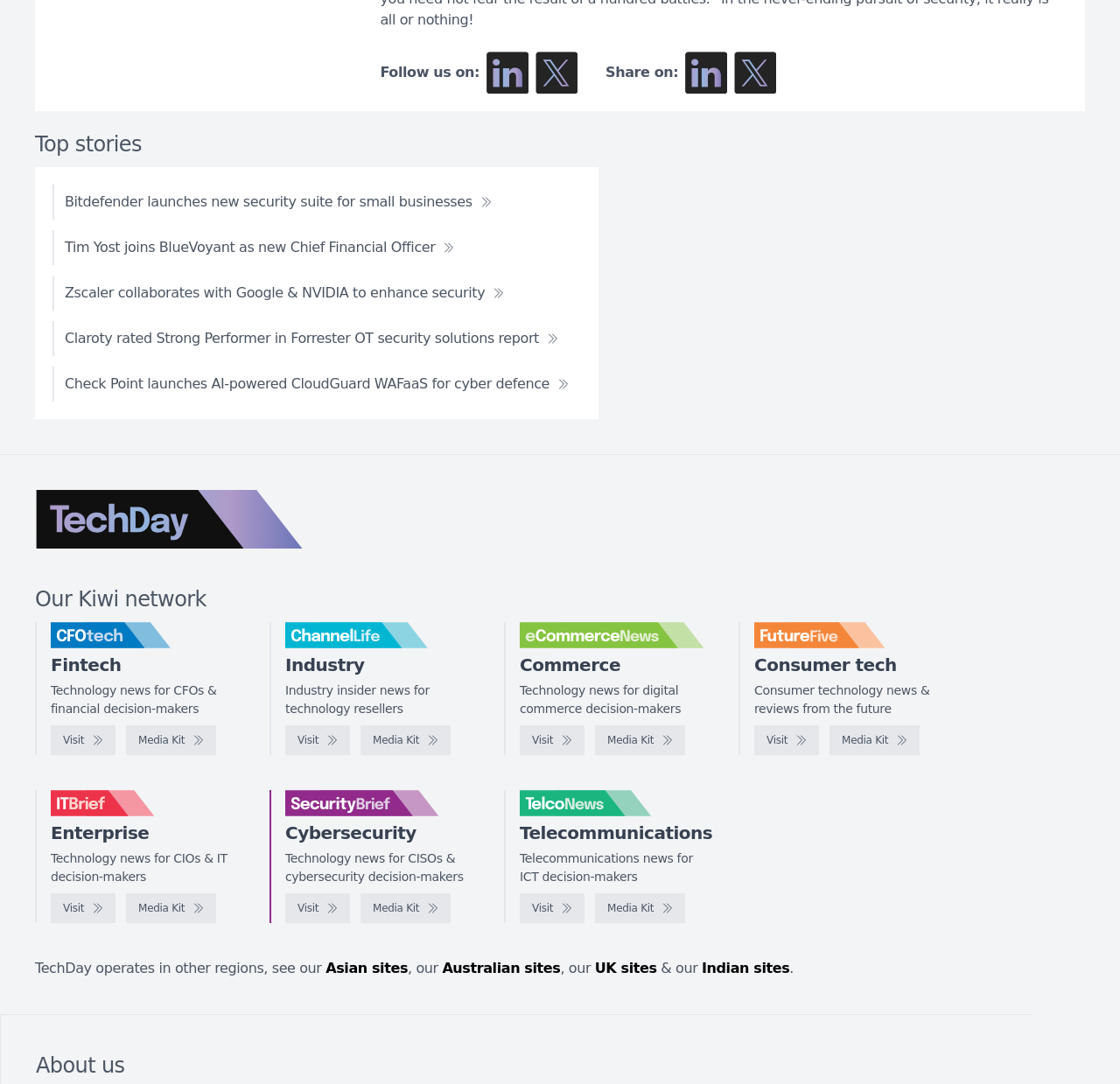Indicate the bounding box coordinates of the element that must be clicked to execute the instruction: "Click the 'HERE' link to review on YELP". The coordinates should be given as four float numbers between 0 and 1, i.e., [left, top, right, bottom].

None